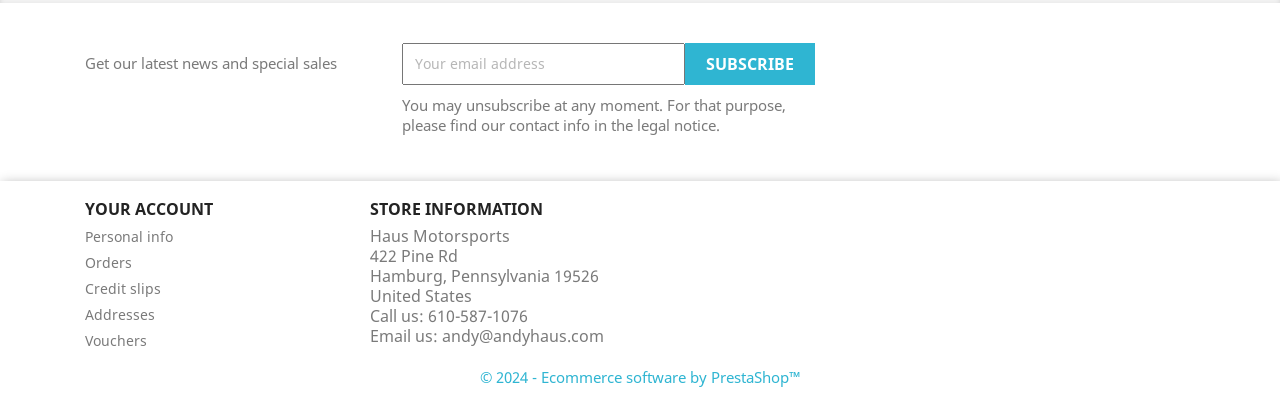Use a single word or phrase to respond to the question:
What is the purpose of the 'Subscribe' button?

Get latest news and special sales